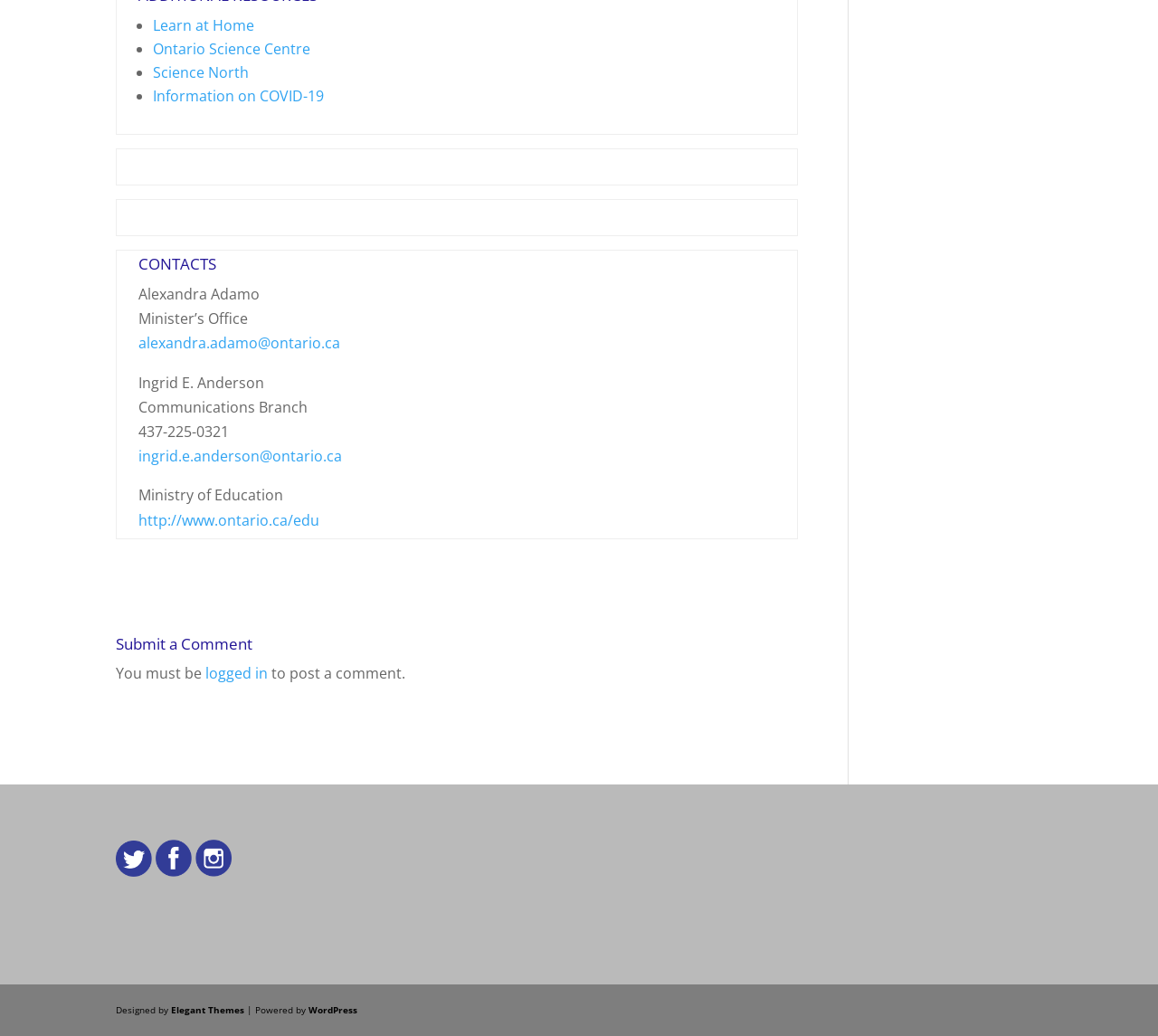Can you specify the bounding box coordinates of the area that needs to be clicked to fulfill the following instruction: "Add 6mm Fire Polished Crystal Magic Green beads to cart"?

None